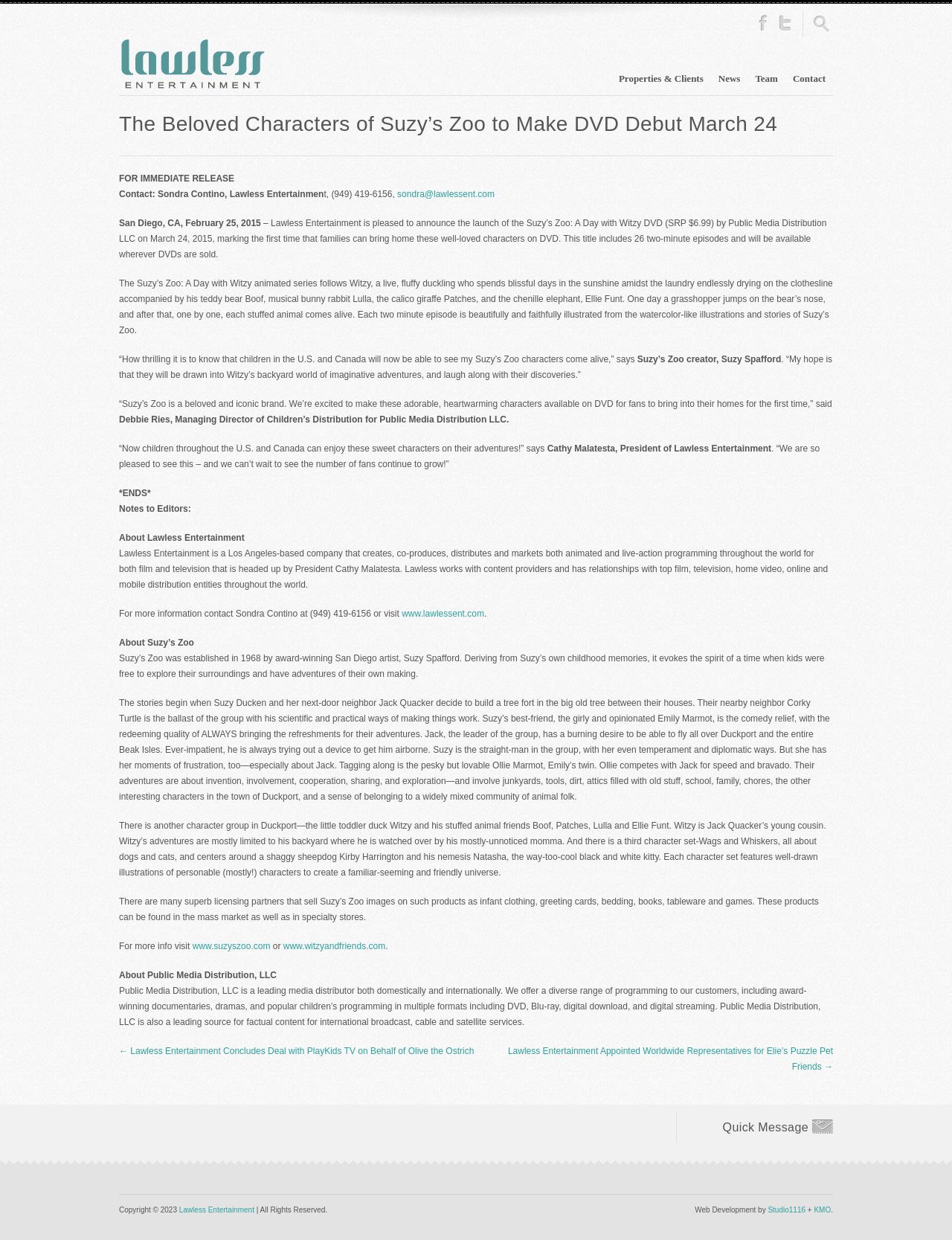Based on the provided description, "disruptive innovation", find the bounding box of the corresponding UI element in the screenshot.

None